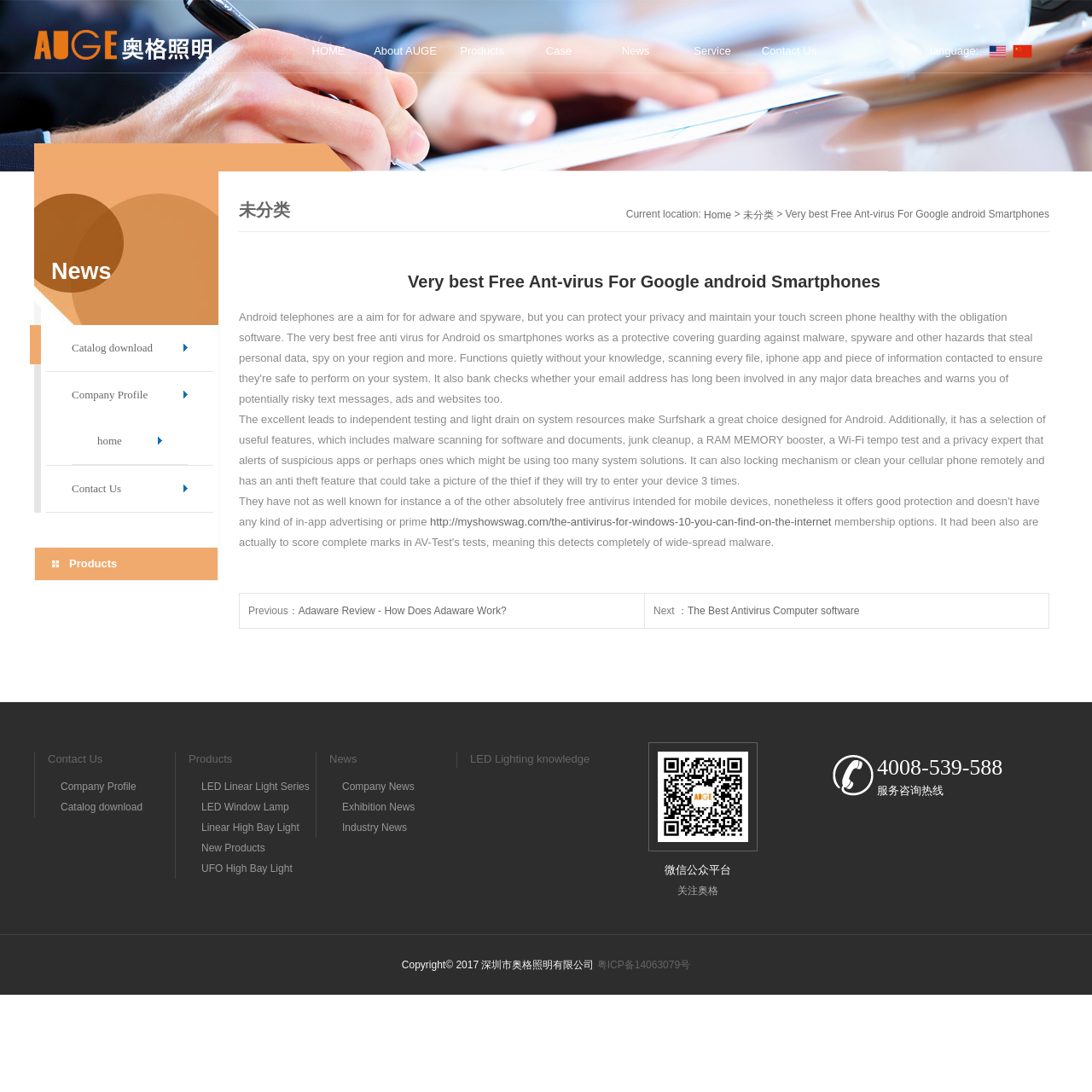What is the purpose of the 'News' section?
Give a one-word or short phrase answer based on the image.

To provide company and industry news